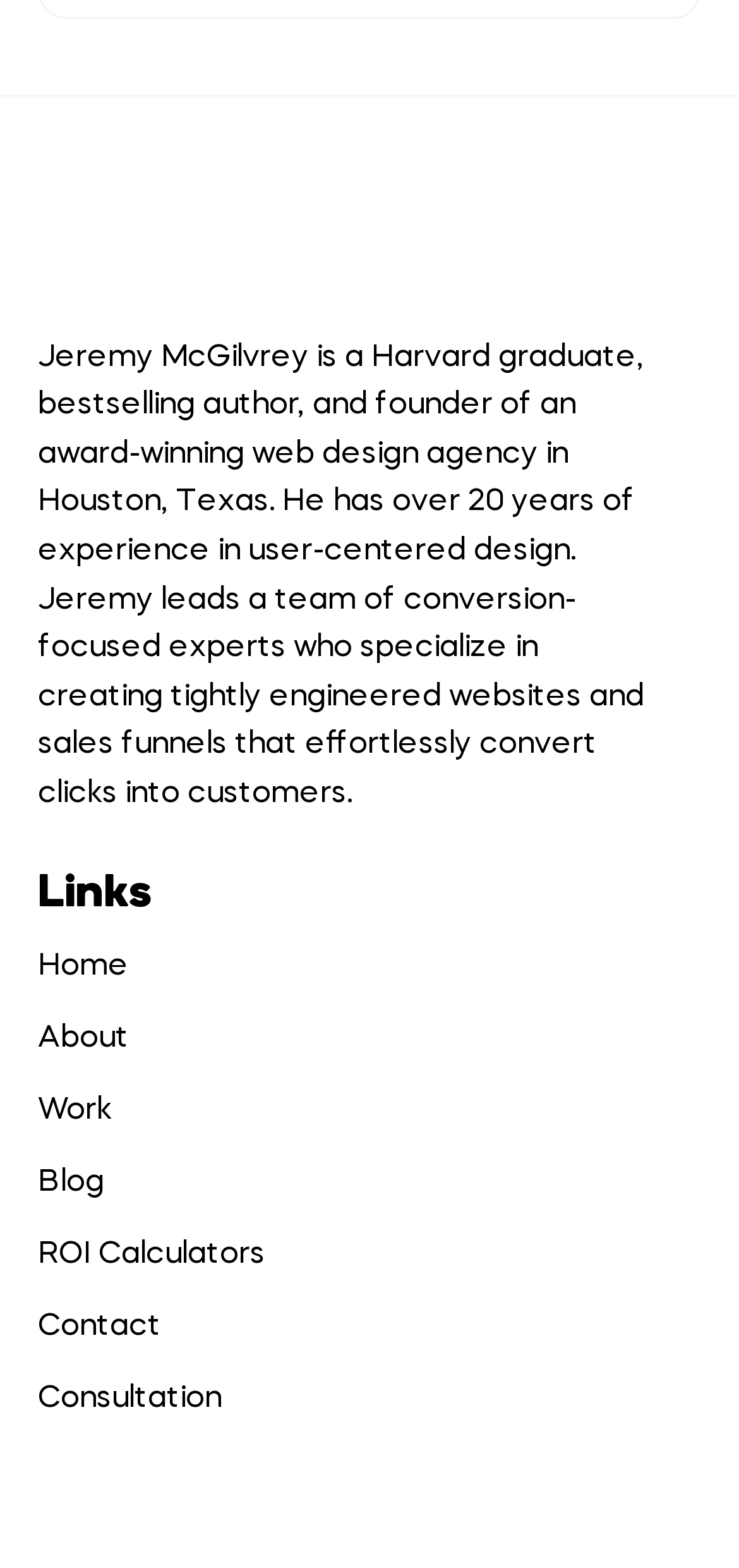Select the bounding box coordinates of the element I need to click to carry out the following instruction: "go to Home".

[0.051, 0.594, 0.949, 0.64]